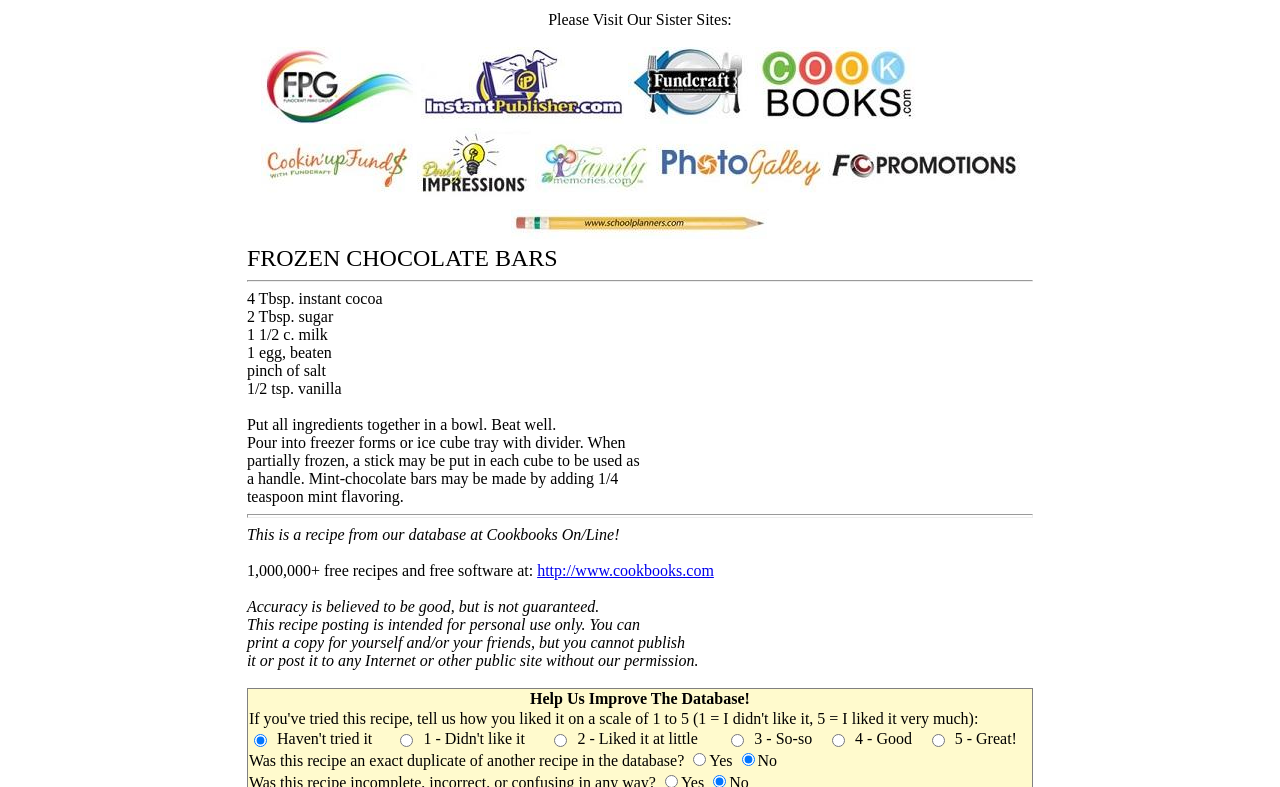What is the link to the sister site Cookbooks.com?
Based on the image, please offer an in-depth response to the question.

The link to the sister site Cookbooks.com is provided on the webpage, which allows users to access a database of over 1,000,000 free recipes and free software.